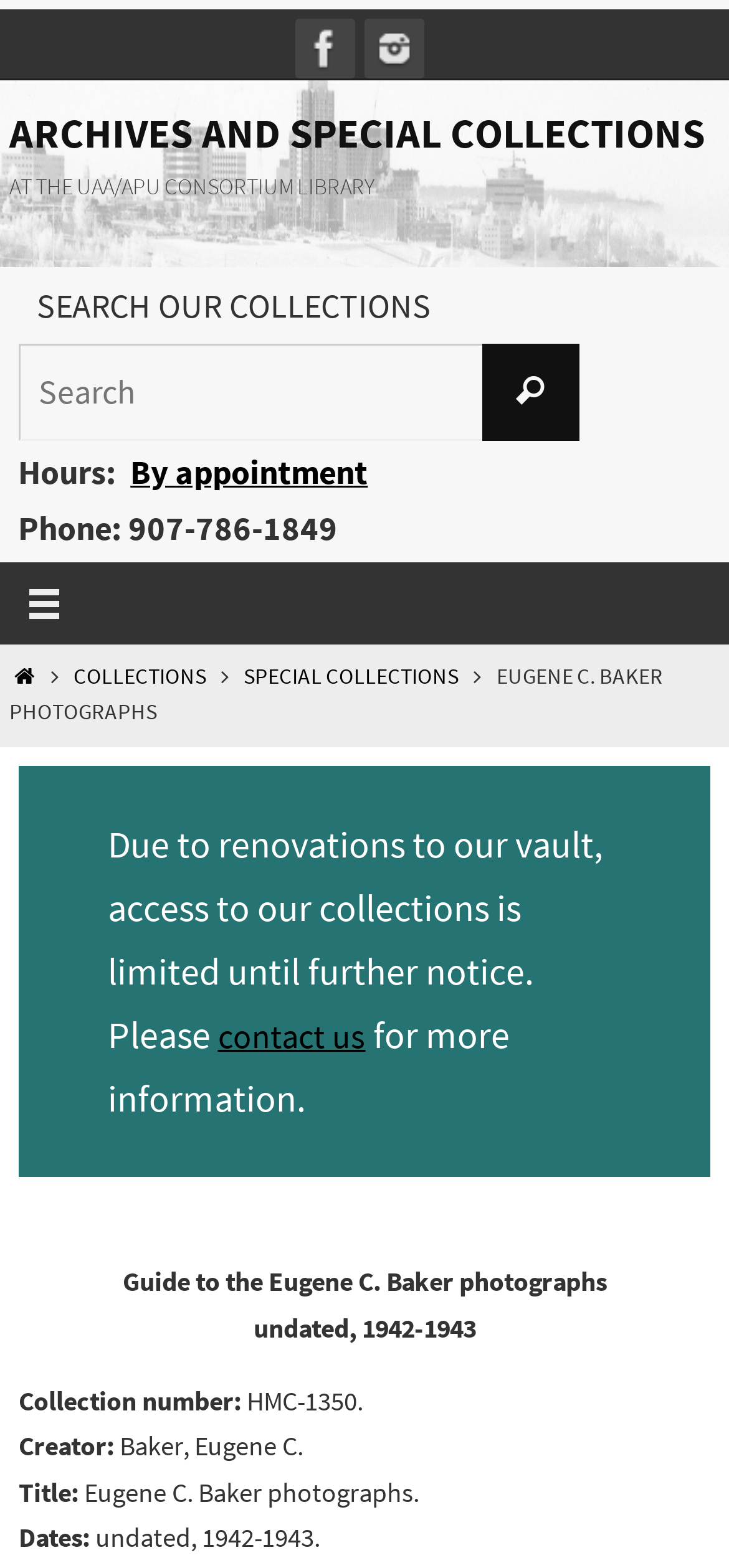What is the name of the collection? Based on the screenshot, please respond with a single word or phrase.

Eugene C. Baker photographs